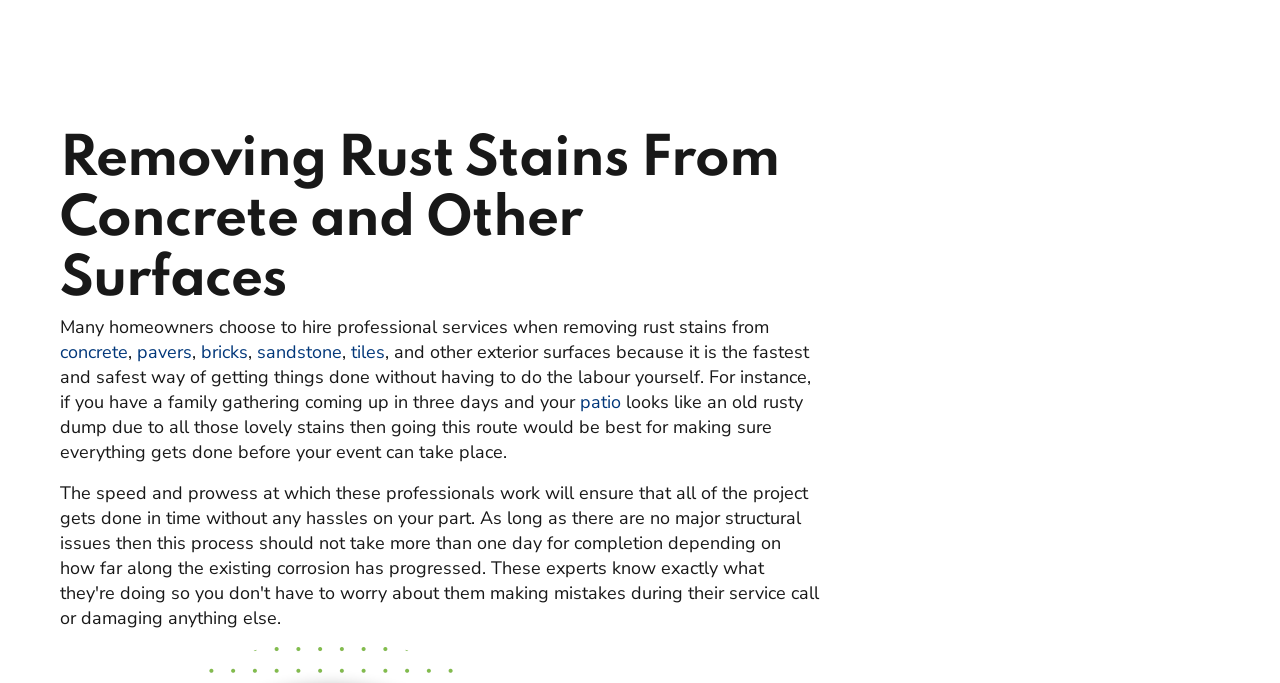What surfaces can rust stains be removed from?
Respond with a short answer, either a single word or a phrase, based on the image.

concrete, pavers, bricks, sandstone, tiles